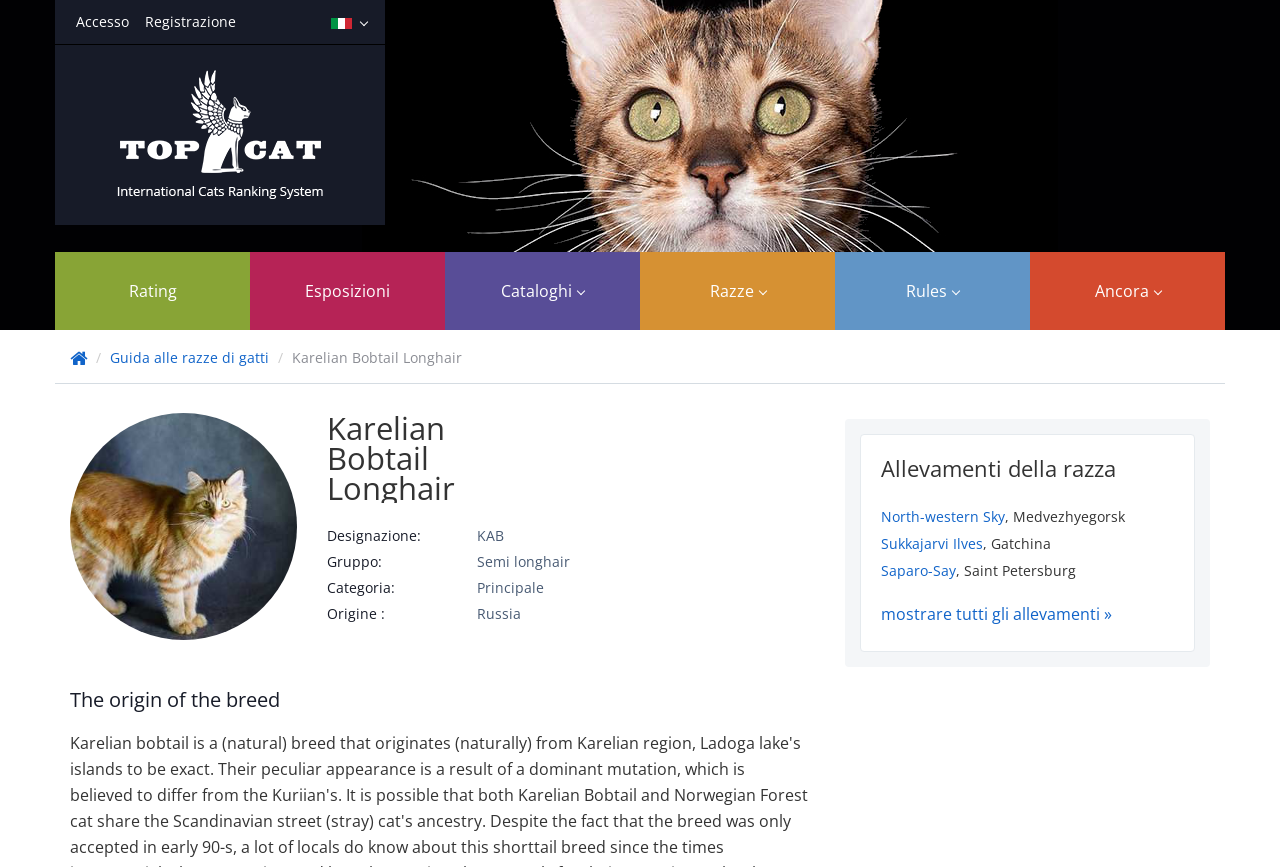Determine the bounding box coordinates of the region to click in order to accomplish the following instruction: "View full 2017 CDT Code and reference manual". Provide the coordinates as four float numbers between 0 and 1, specifically [left, top, right, bottom].

None